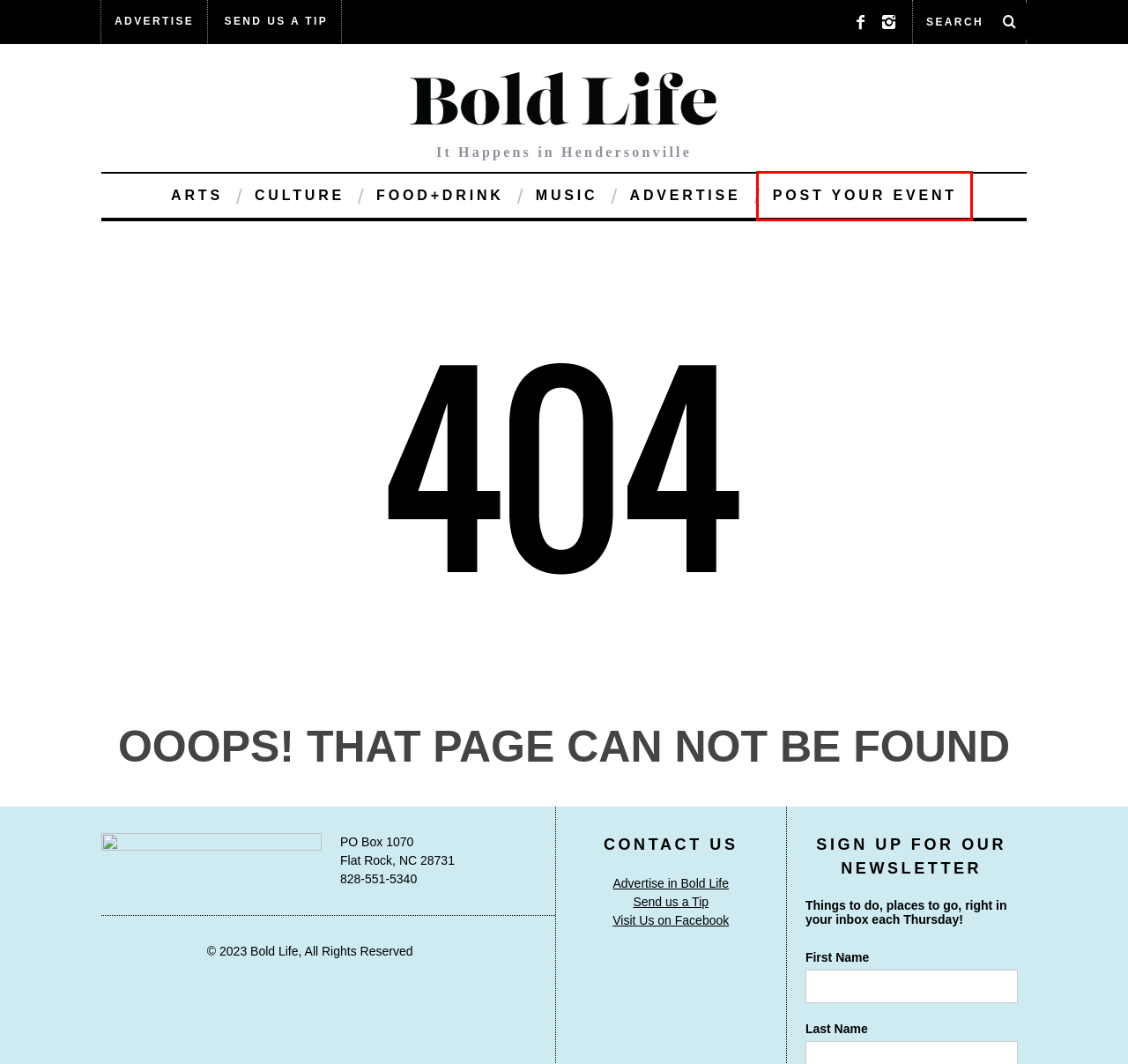Look at the screenshot of a webpage with a red bounding box and select the webpage description that best corresponds to the new page after clicking the element in the red box. Here are the options:
A. Music | Bold Life
B. Advertise in Bold Life Magazine | Bold Life
C. Bold Life | It Happens in Hendersonville
D. Arts | Bold Life
E. Culture | Bold Life
F. Send us a tip | Bold Life
G. Send Us Your Event | Bold Life
H. Food Reviews | Bold Life

G